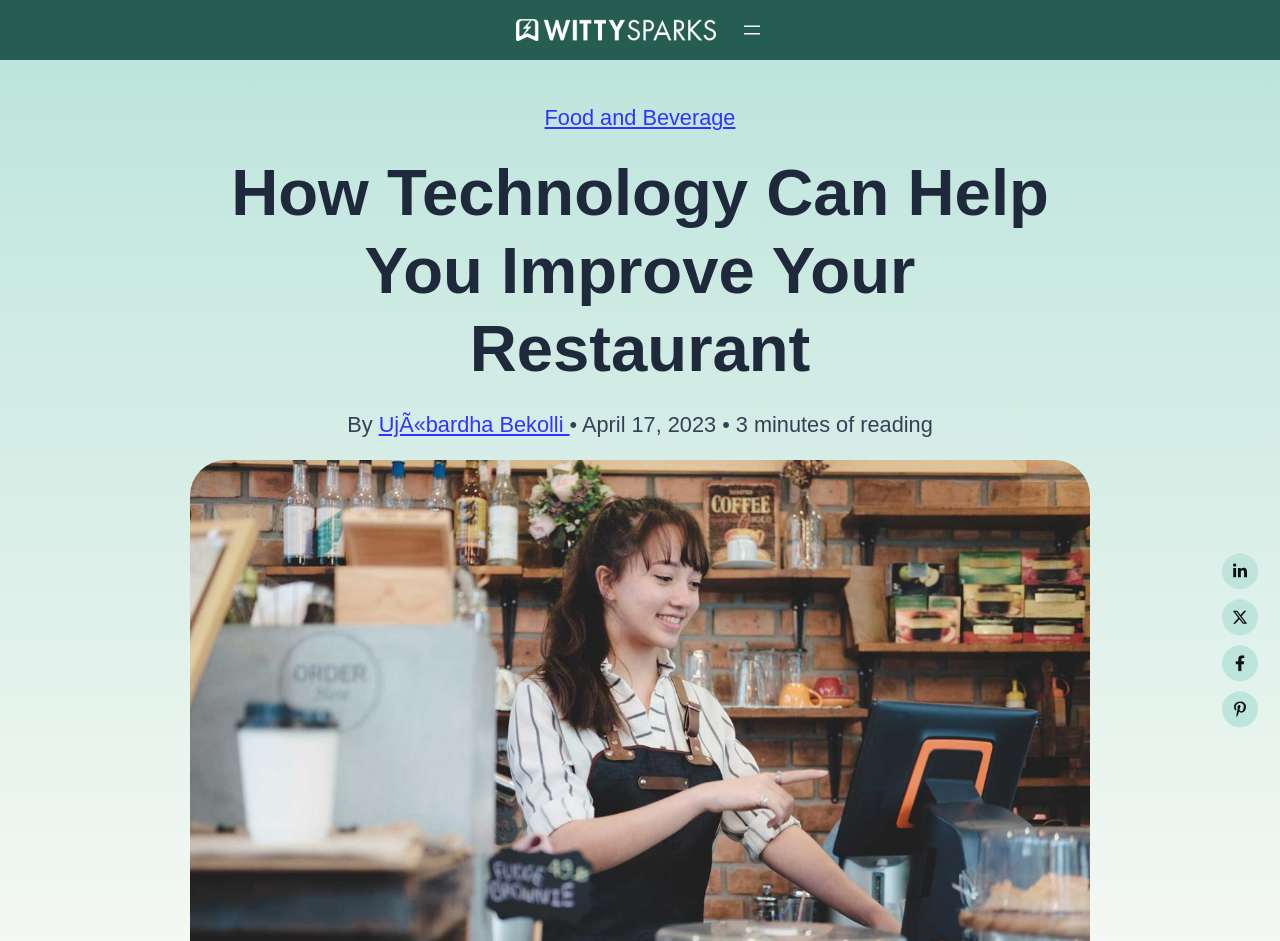Please locate the bounding box coordinates of the region I need to click to follow this instruction: "Visit the Food and Beverage page".

[0.425, 0.112, 0.575, 0.139]